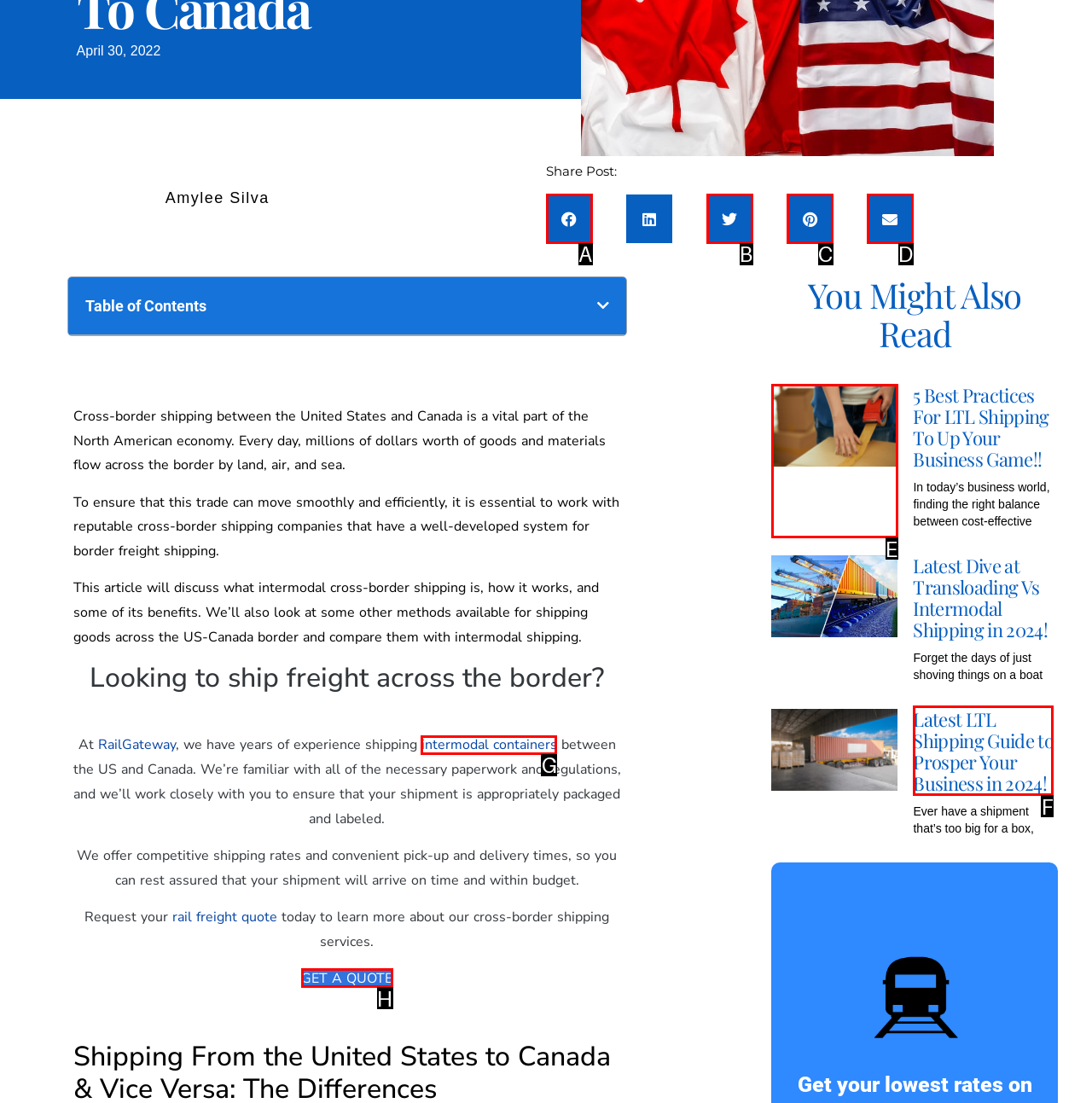Given the description: intermodal containers, identify the HTML element that fits best. Respond with the letter of the correct option from the choices.

G